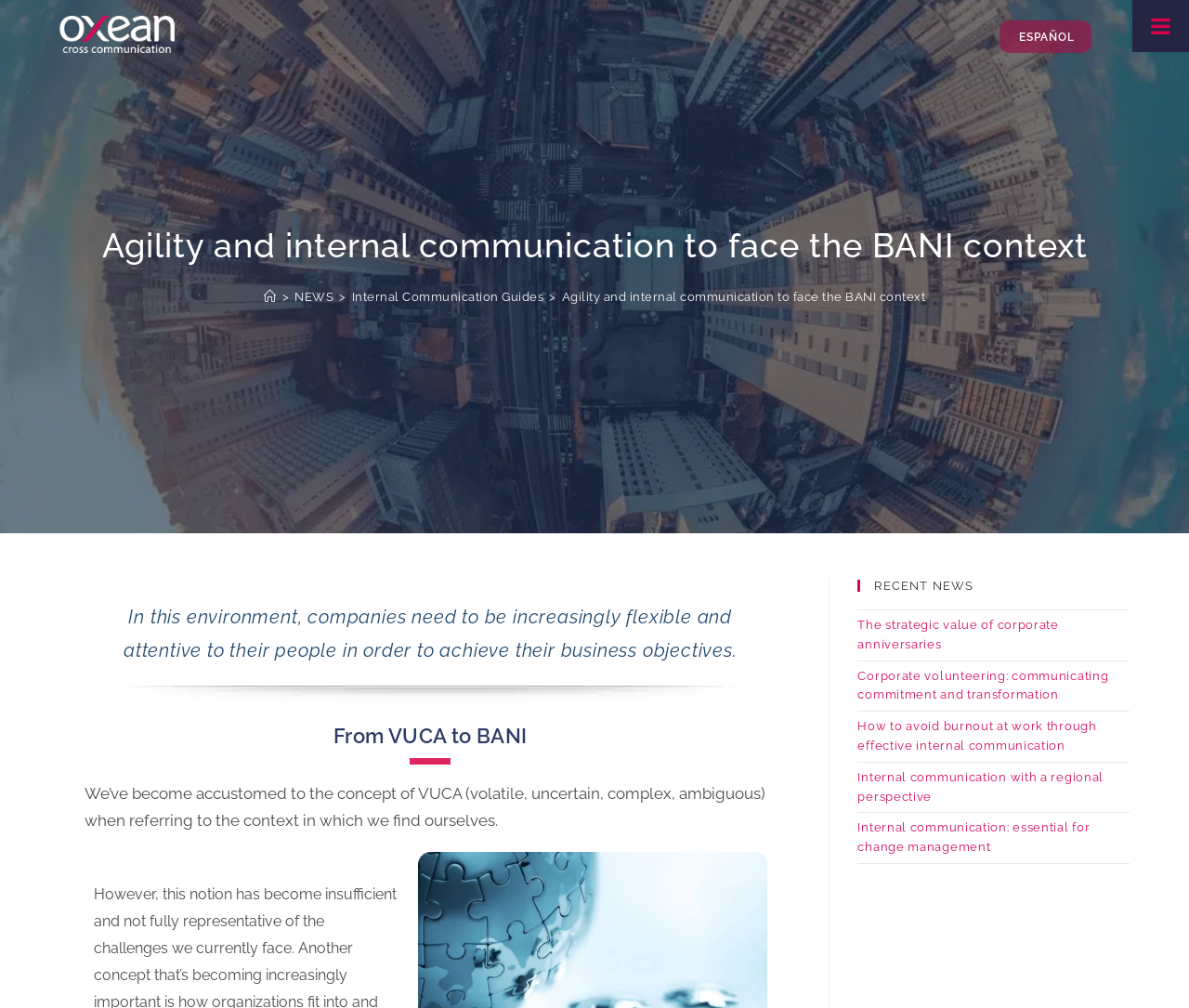What language option is available on this webpage?
Answer the question with a single word or phrase derived from the image.

ESPAÑOL